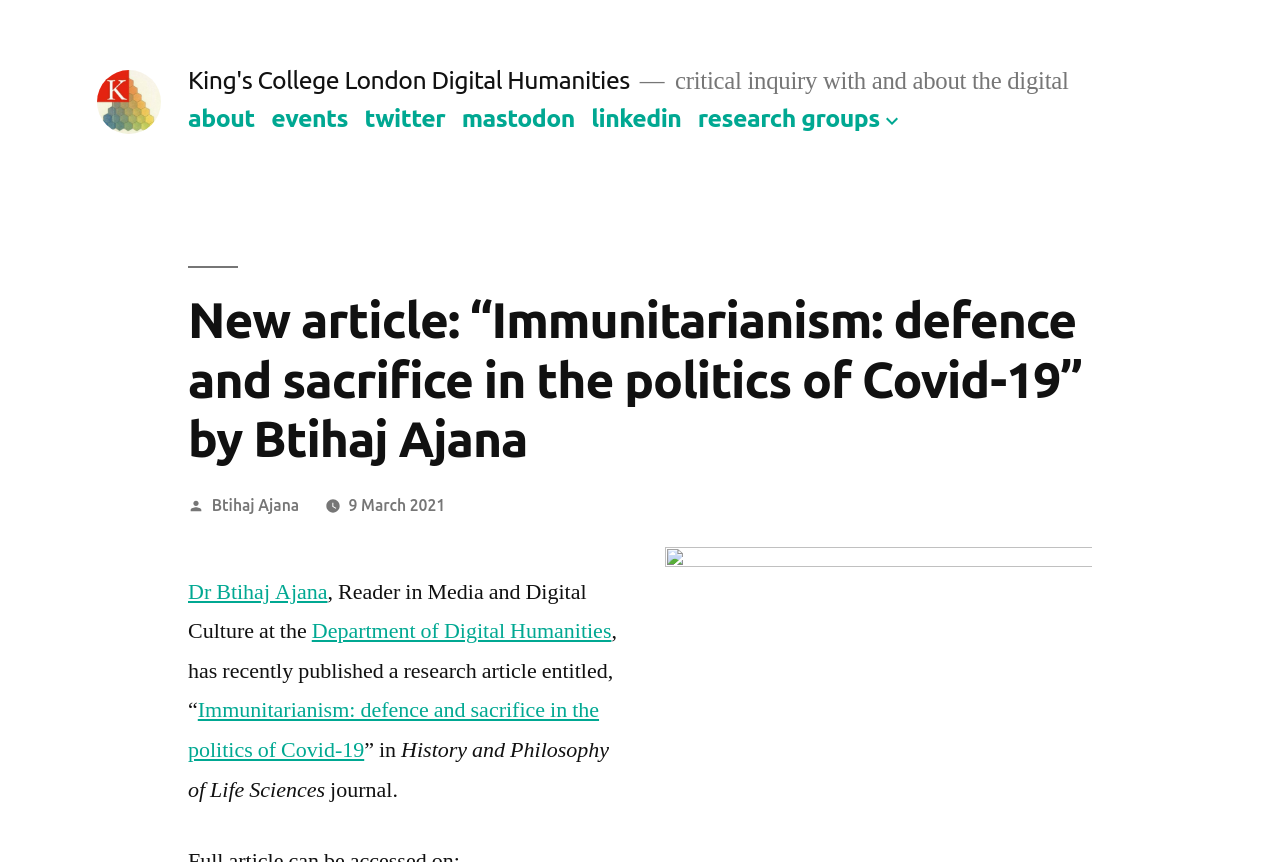Specify the bounding box coordinates of the area that needs to be clicked to achieve the following instruction: "go to about page".

[0.147, 0.121, 0.199, 0.154]